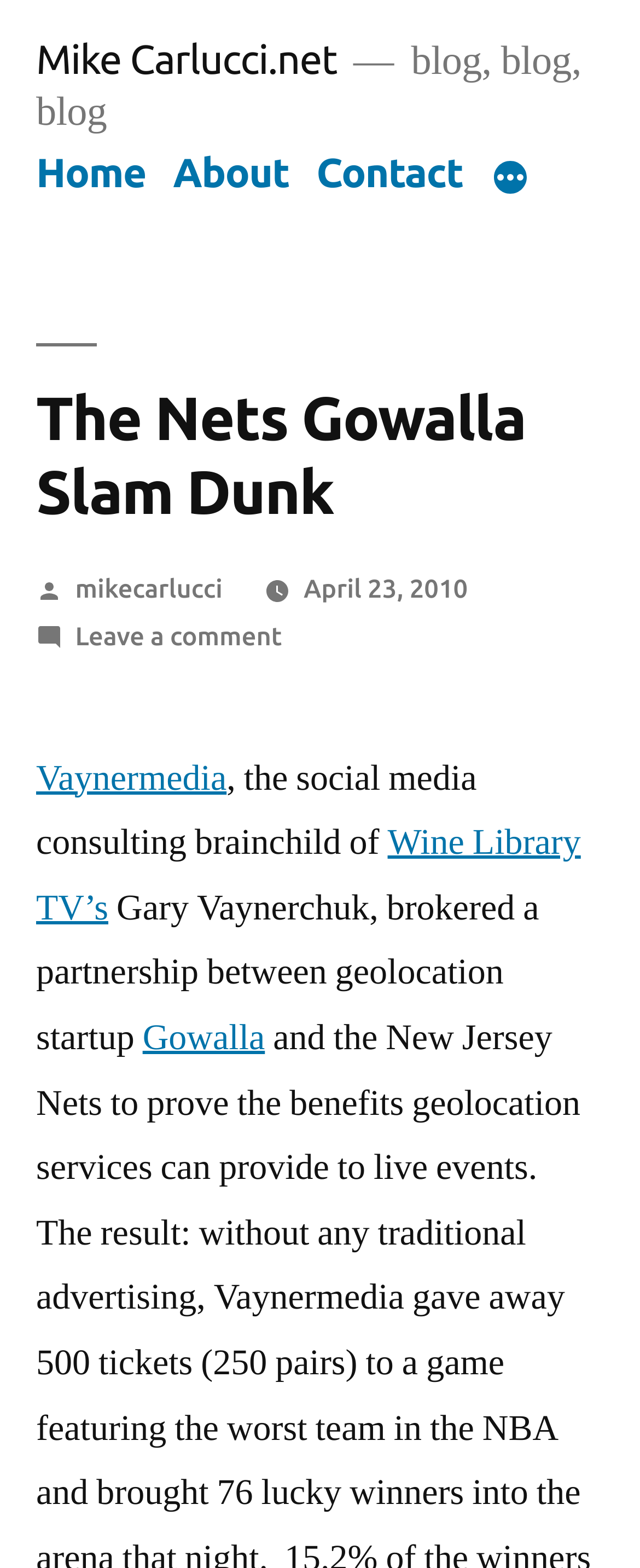Please determine the bounding box coordinates for the element that should be clicked to follow these instructions: "read the post by mikecarlucci".

[0.117, 0.366, 0.348, 0.385]